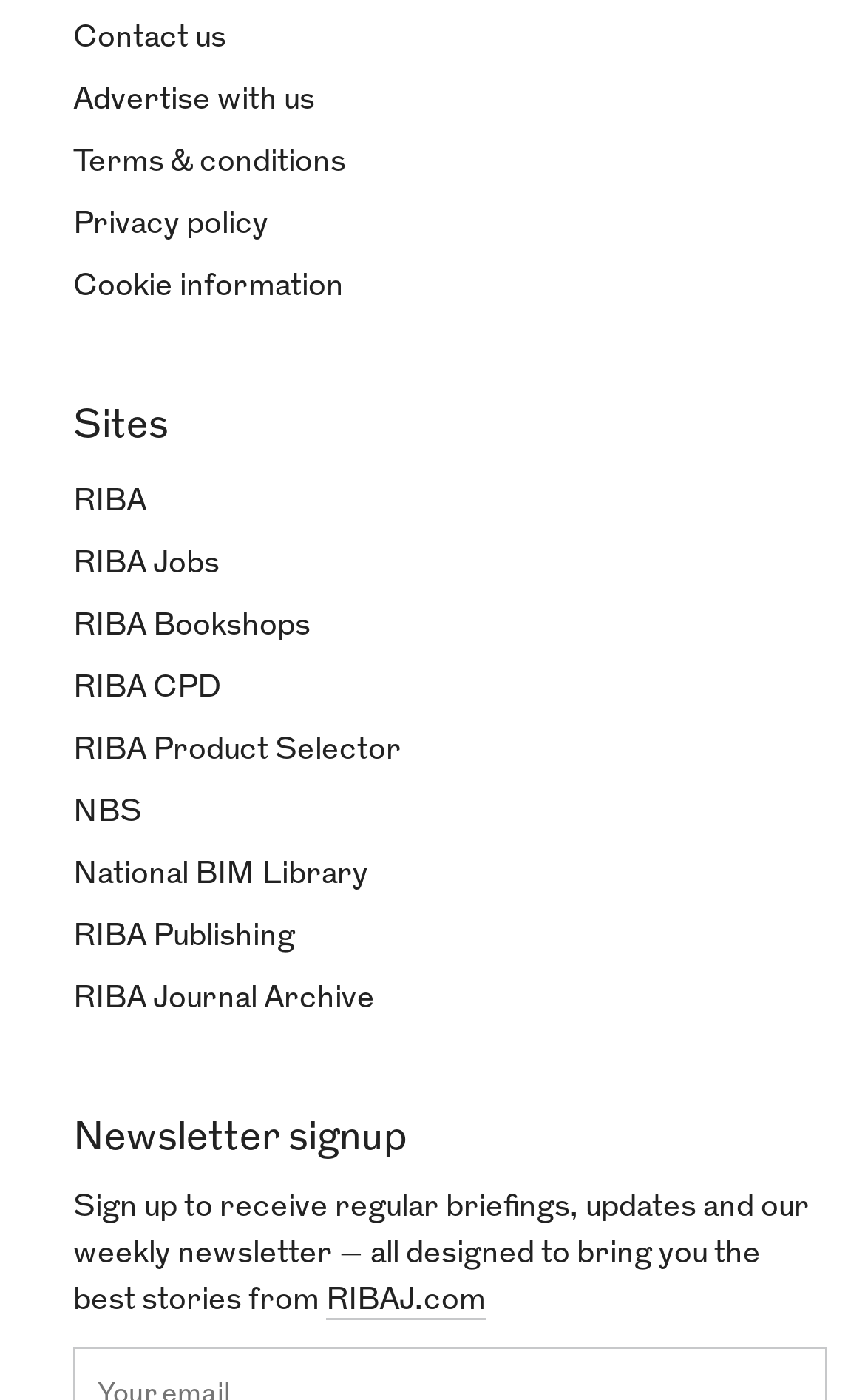Refer to the image and offer a detailed explanation in response to the question: What is the domain of the website mentioned in the 'Newsletter signup' section?

The static text in the 'Newsletter signup' section mentions 'RIBAJ.com' as the domain of the website, which is likely the website that users will receive newsletters from.